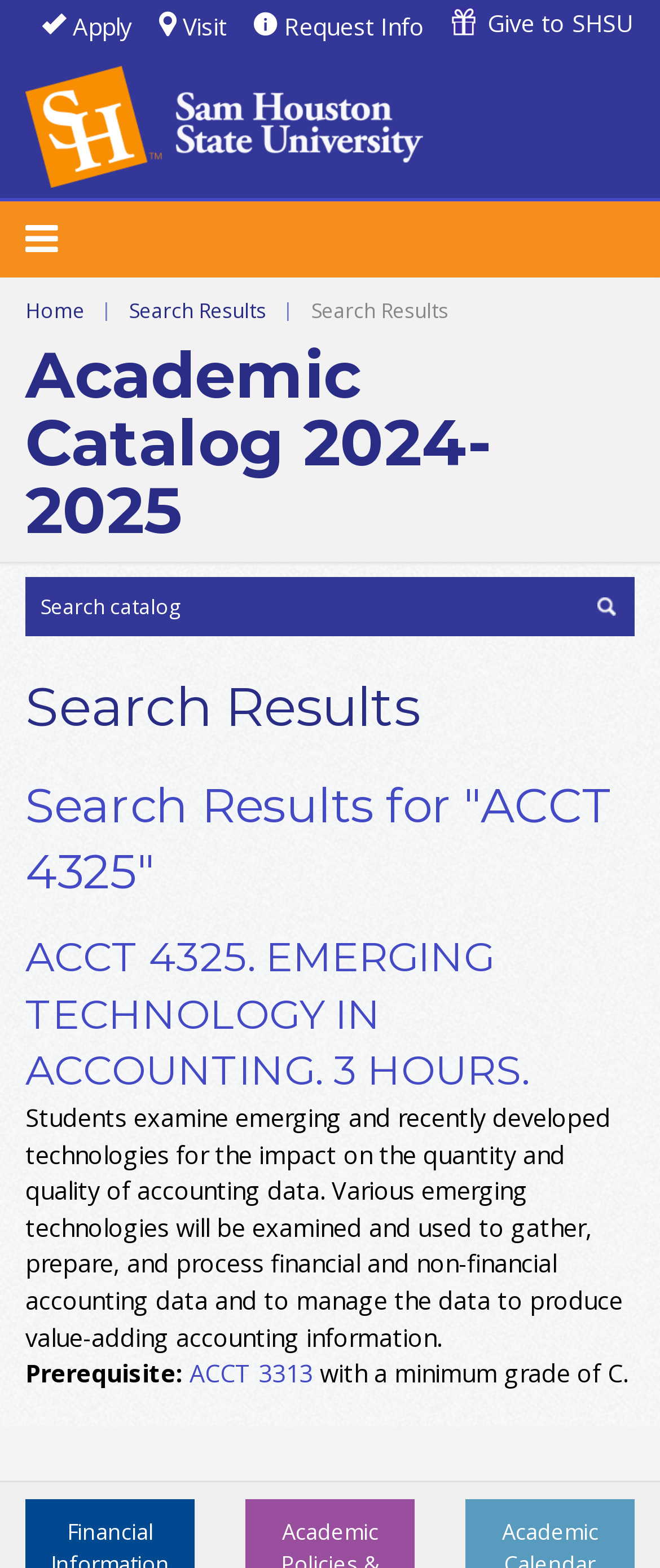Find the bounding box of the web element that fits this description: "Contact us today.".

None